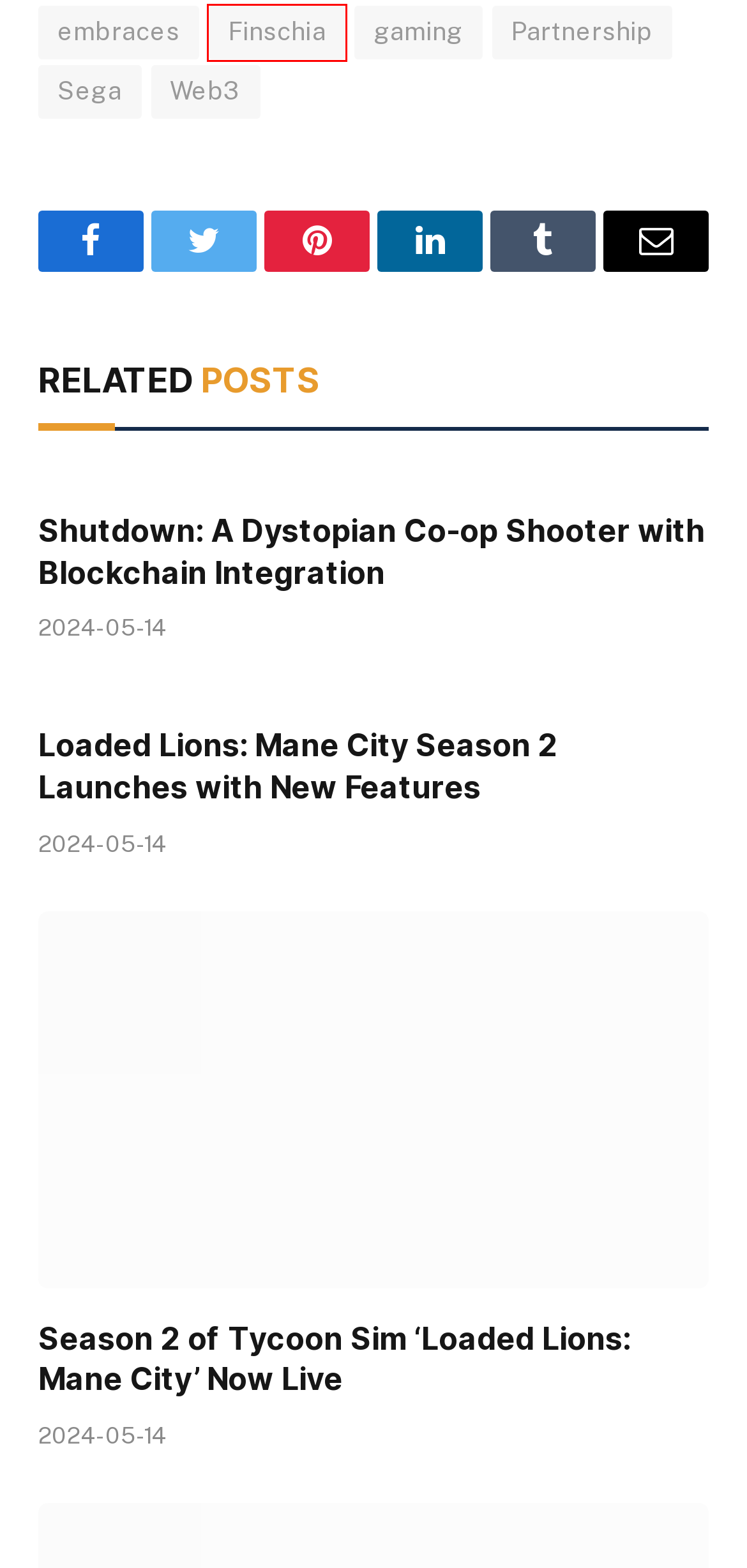You have a screenshot of a webpage with an element surrounded by a red bounding box. Choose the webpage description that best describes the new page after clicking the element inside the red bounding box. Here are the candidates:
A. Sega - Patrol Crypto
B. Season 2 of Tycoon Sim ‘Loaded Lions: Mane City’ Now Live - Patrol Crypto
C. Partnership - Patrol Crypto
D. Loaded Lions: Mane City Season 2 Launches with New Features - Patrol Crypto
E. Finschia - Patrol Crypto
F. Shutdown: A Dystopian Co-op Shooter with Blockchain Integration - Patrol Crypto
G. Web3 - Patrol Crypto
H. gaming - Patrol Crypto

E